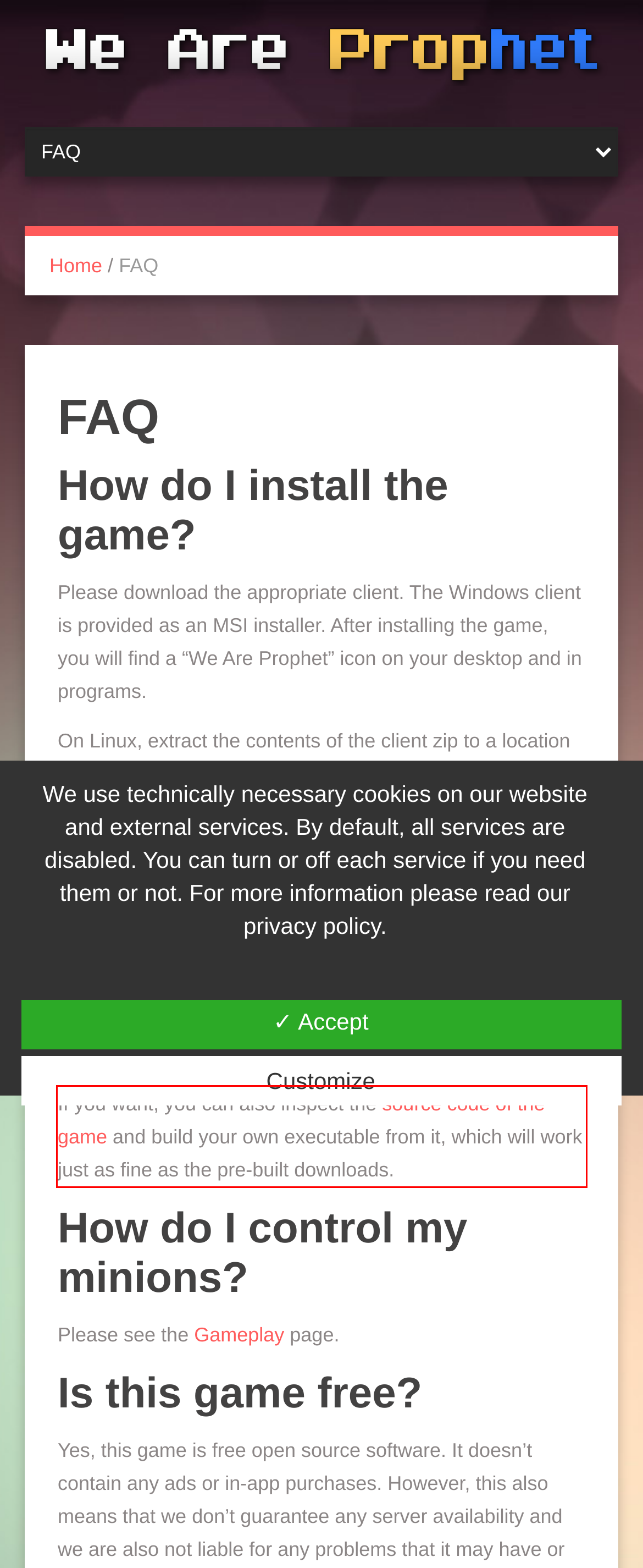Given a webpage screenshot, identify the text inside the red bounding box using OCR and extract it.

If you want, you can also inspect the source code of the game and build your own executable from it, which will work just as fine as the pre-built downloads.